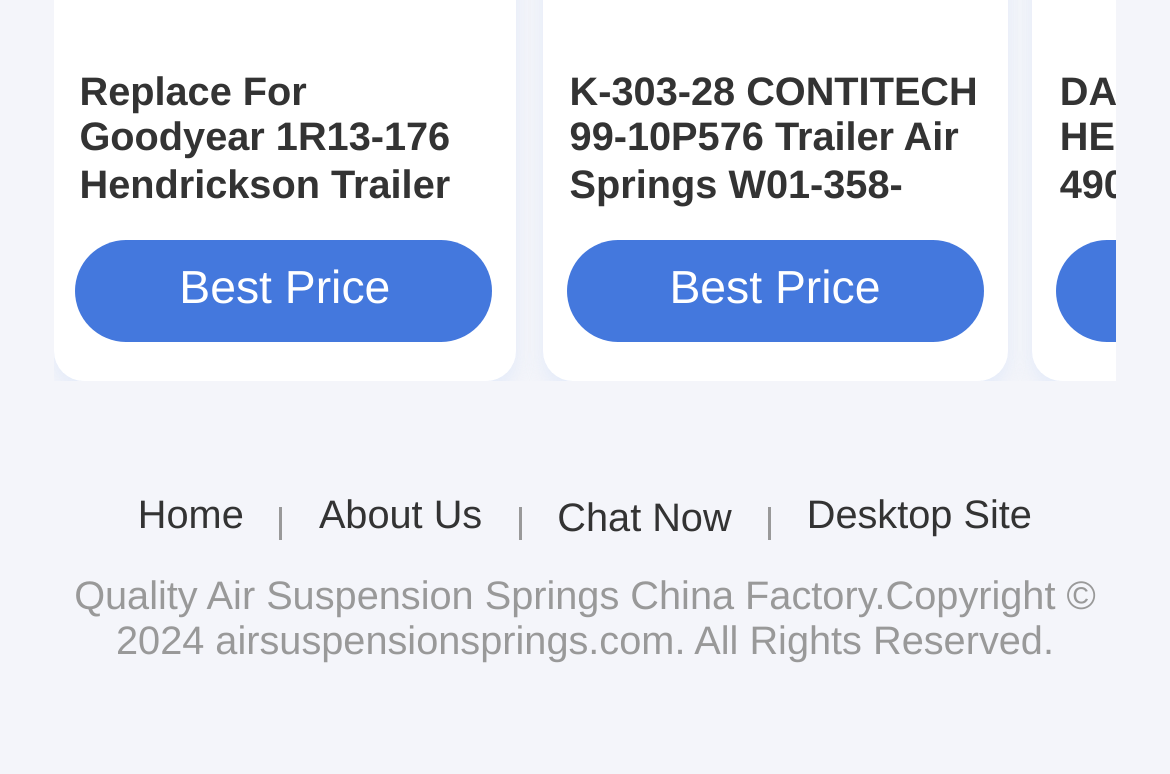Determine the bounding box coordinates of the element that should be clicked to execute the following command: "Explore Europe hotels".

None